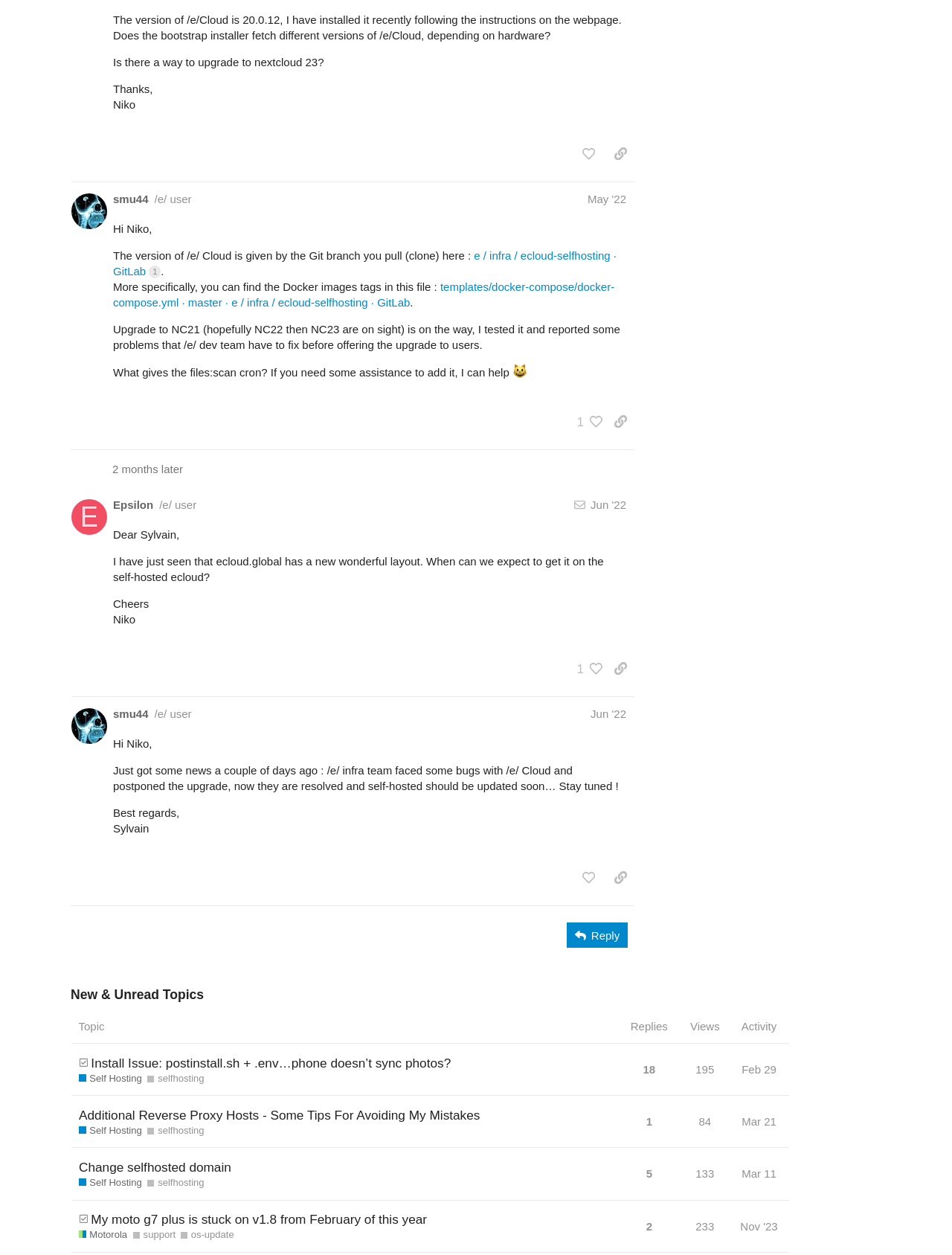What is the topic of the post with 18 replies?
By examining the image, provide a one-word or phrase answer.

Install Issue